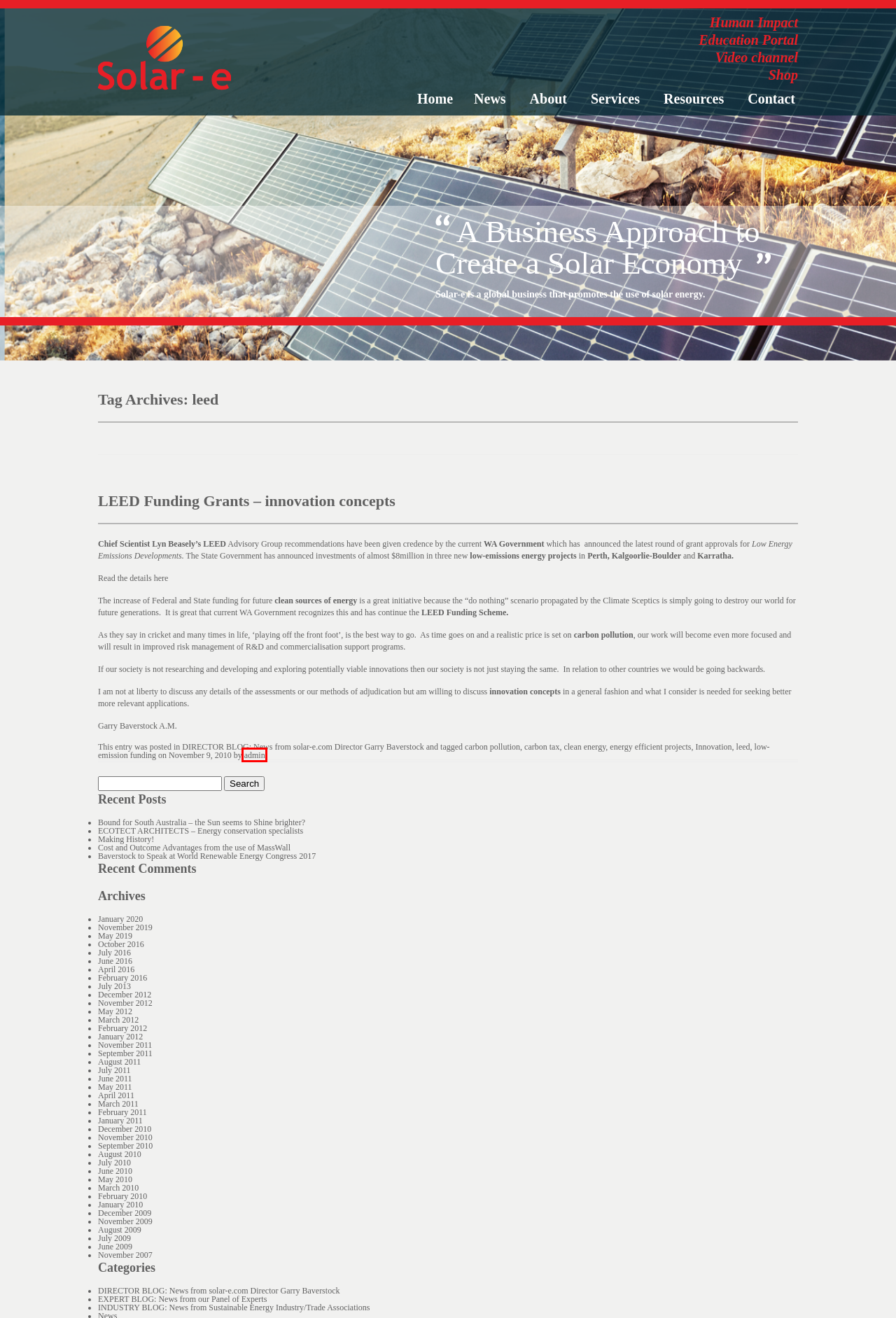You have been given a screenshot of a webpage with a red bounding box around a UI element. Select the most appropriate webpage description for the new webpage that appears after clicking the element within the red bounding box. The choices are:
A. January | 2010 | Solar – E
B. Shop | Wise Earth Online School
C. January | 2012 | Solar – E
D. September | 2011 | Solar – E
E. Baverstock to Speak at World Renewable Energy Congress 2017 | Solar – E
F. January | 2020 | Solar – E
G. July | 2016 | Solar – E
H. admin | Solar – E

H